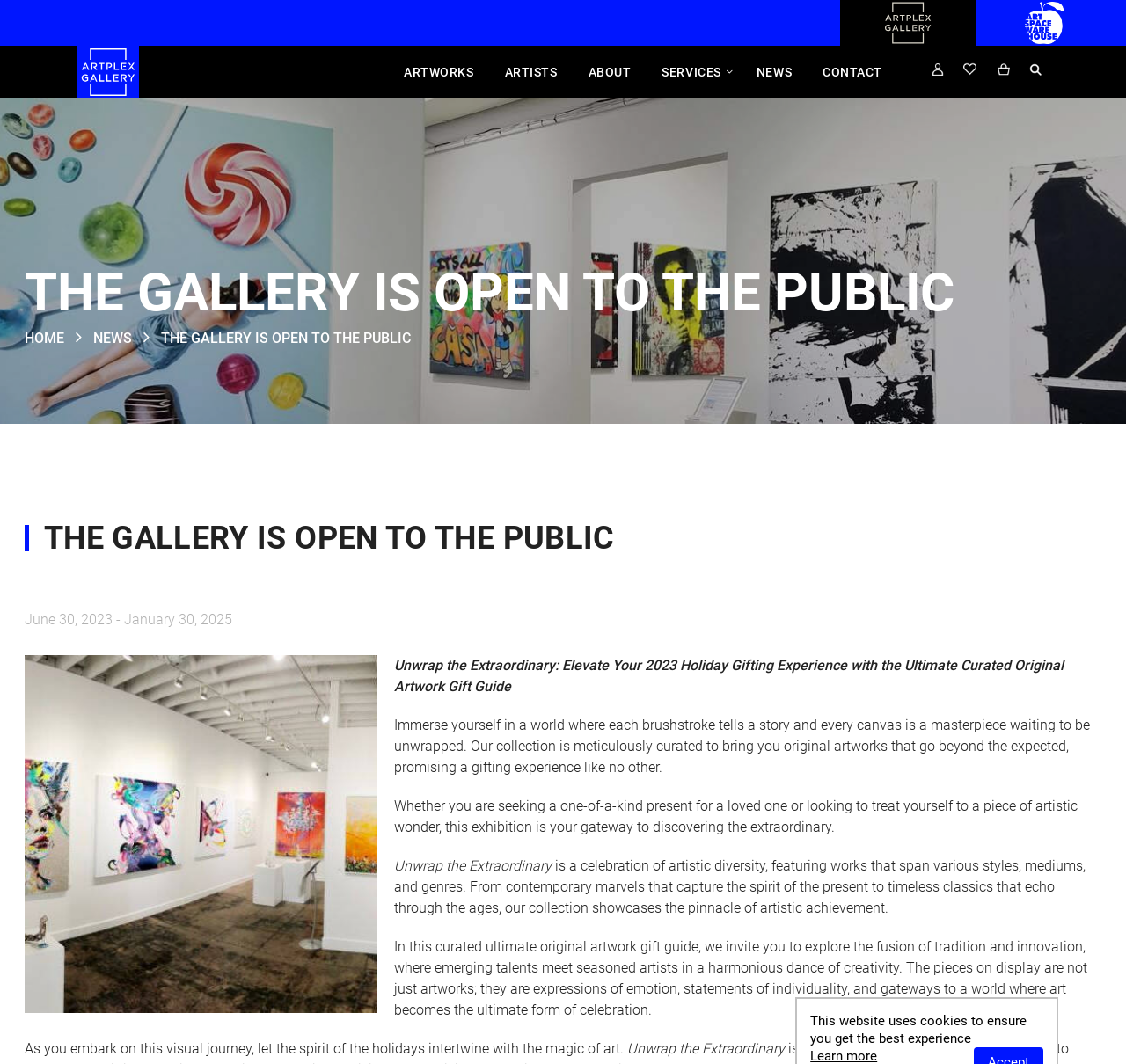Please provide the bounding box coordinate of the region that matches the element description: title="Artplex Gallery Logo". Coordinates should be in the format (top-left x, top-left y, bottom-right x, bottom-right y) and all values should be between 0 and 1.

[0.782, 0.032, 0.831, 0.045]